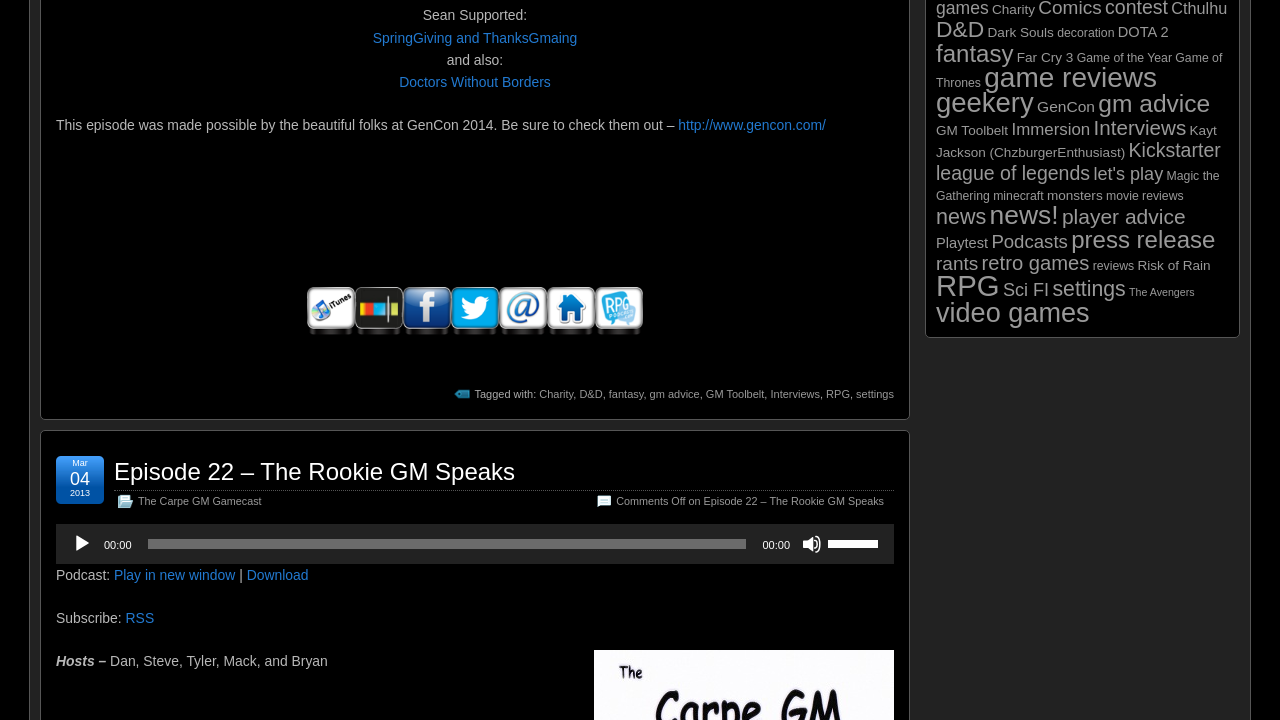Please provide a short answer using a single word or phrase for the question:
What is the name of the podcast?

The Carpe GM Gamecast